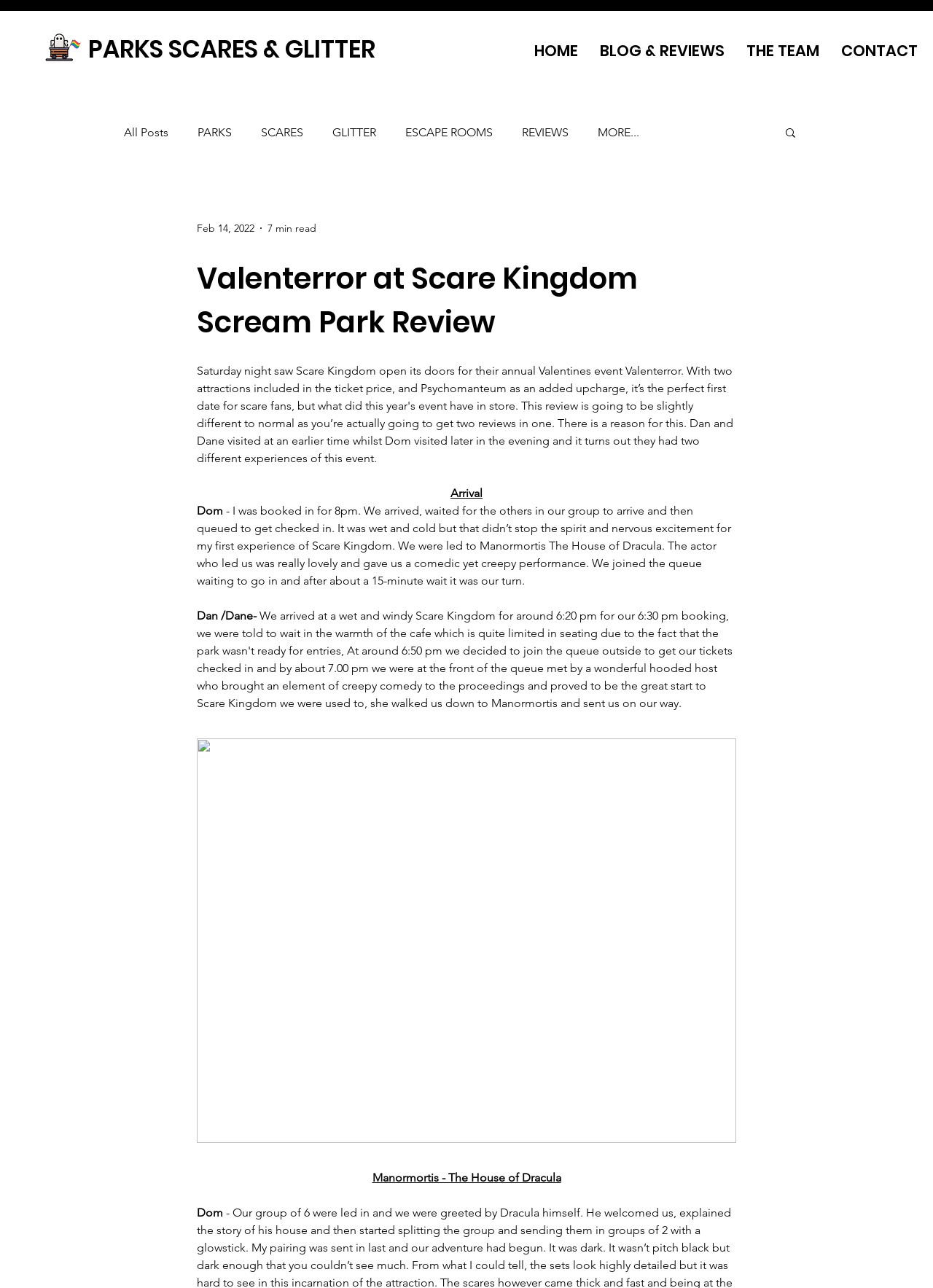Find the bounding box of the element with the following description: "BLOG & REVIEWS". The coordinates must be four float numbers between 0 and 1, formatted as [left, top, right, bottom].

[0.631, 0.025, 0.788, 0.054]